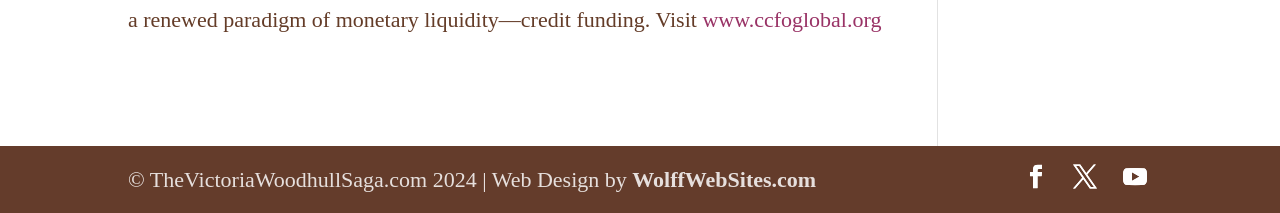Bounding box coordinates are specified in the format (top-left x, top-left y, bottom-right x, bottom-right y). All values are floating point numbers bounded between 0 and 1. Please provide the bounding box coordinate of the region this sentence describes: YouTube

[0.877, 0.756, 0.896, 0.931]